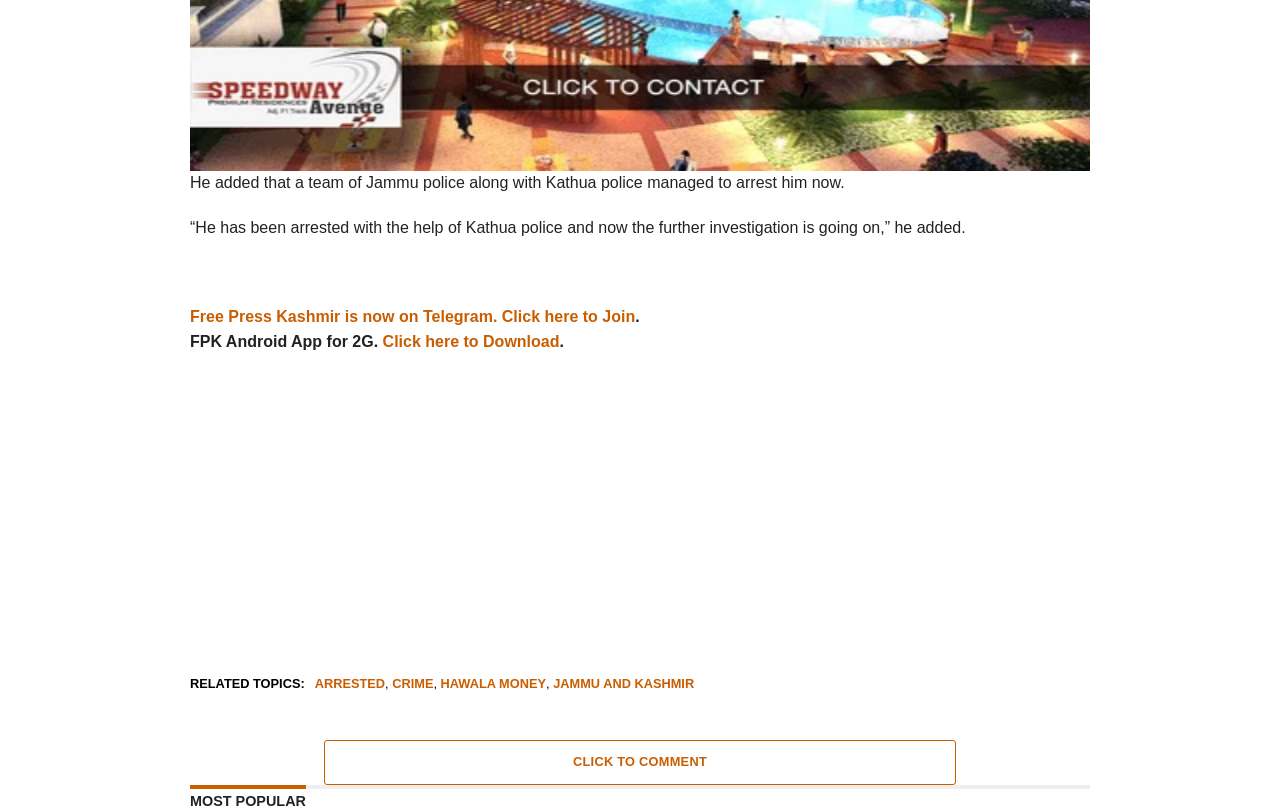Using the provided description: "Hawala money", find the bounding box coordinates of the corresponding UI element. The output should be four float numbers between 0 and 1, in the format [left, top, right, bottom].

[0.344, 0.837, 0.427, 0.852]